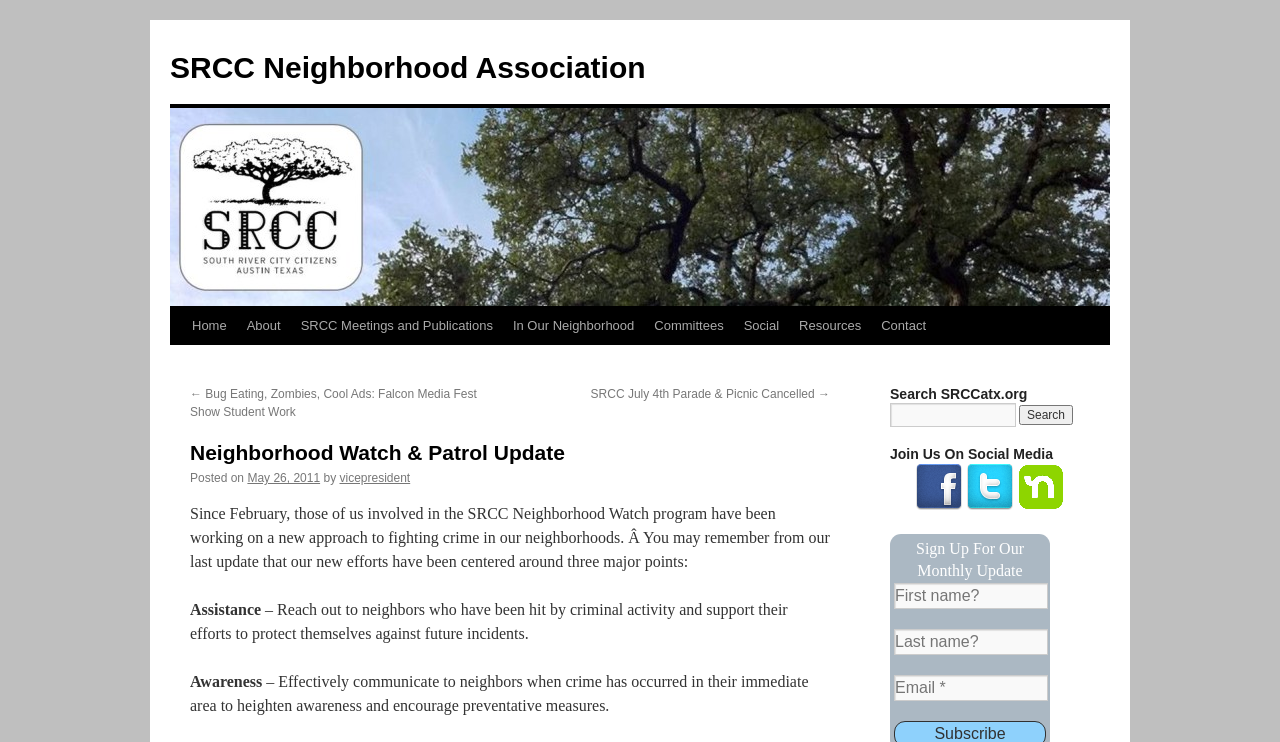Please specify the bounding box coordinates of the area that should be clicked to accomplish the following instruction: "Search for something on SRCCatx.org". The coordinates should consist of four float numbers between 0 and 1, i.e., [left, top, right, bottom].

[0.695, 0.543, 0.794, 0.575]